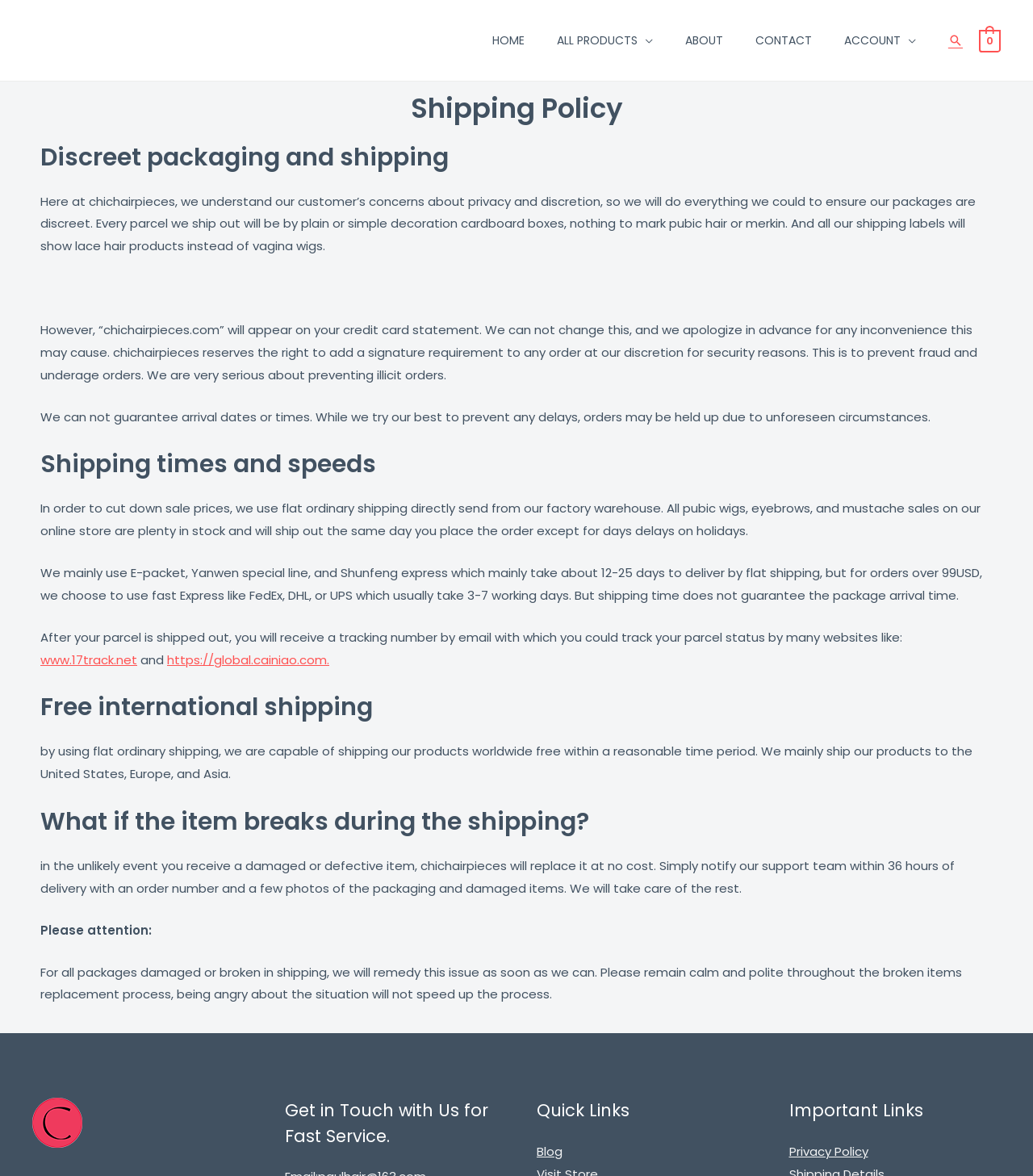Find the bounding box coordinates of the element I should click to carry out the following instruction: "Visit the Blog".

[0.52, 0.972, 0.545, 0.986]